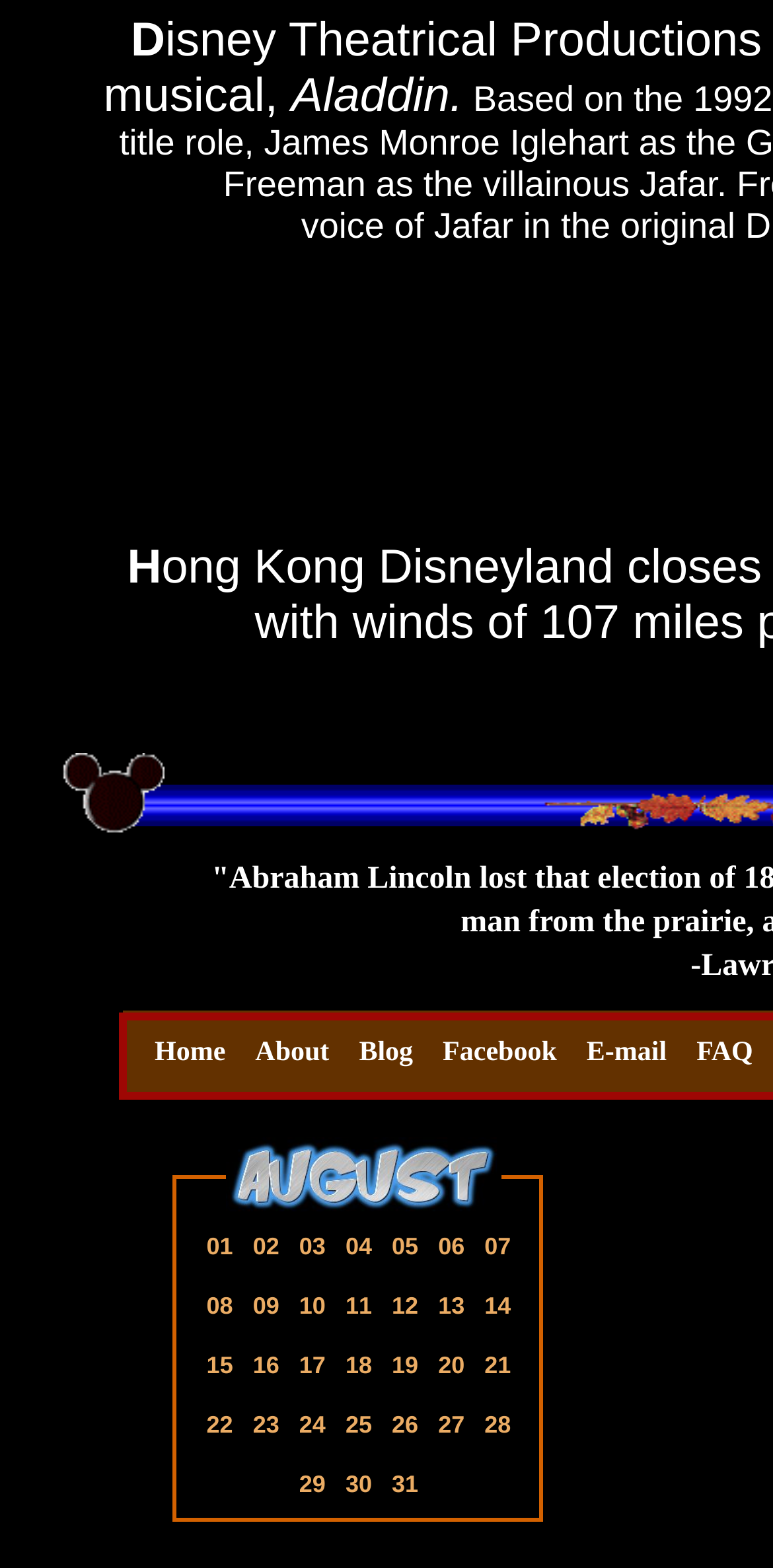What is the first link on the webpage?
Please provide a comprehensive answer based on the visual information in the image.

The first link on the webpage is '01', which is located at the top-left corner of the webpage, with a bounding box of [0.267, 0.786, 0.301, 0.804].